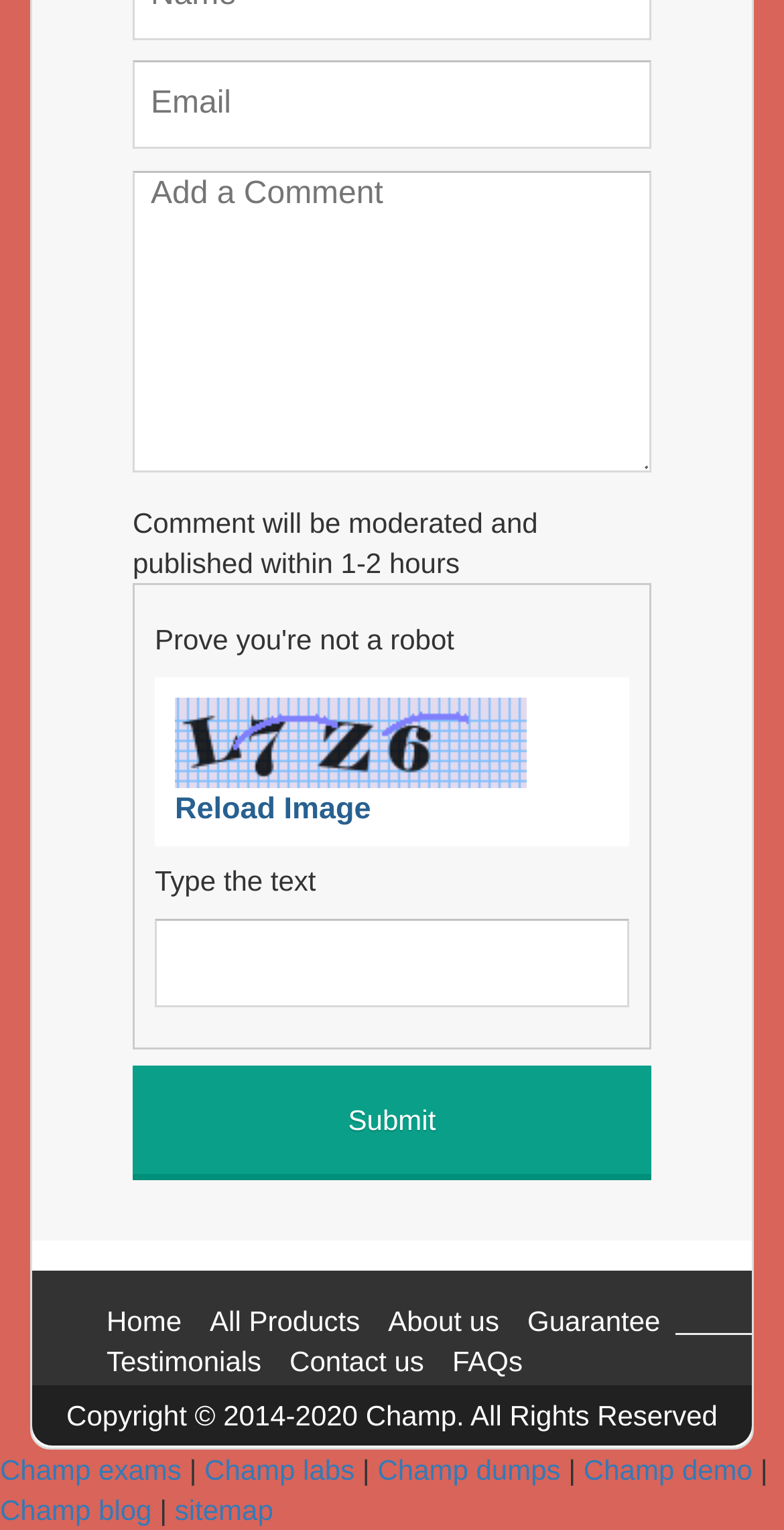Determine the bounding box for the UI element described here: "name="content" placeholder="Add a Comment"".

[0.169, 0.112, 0.831, 0.309]